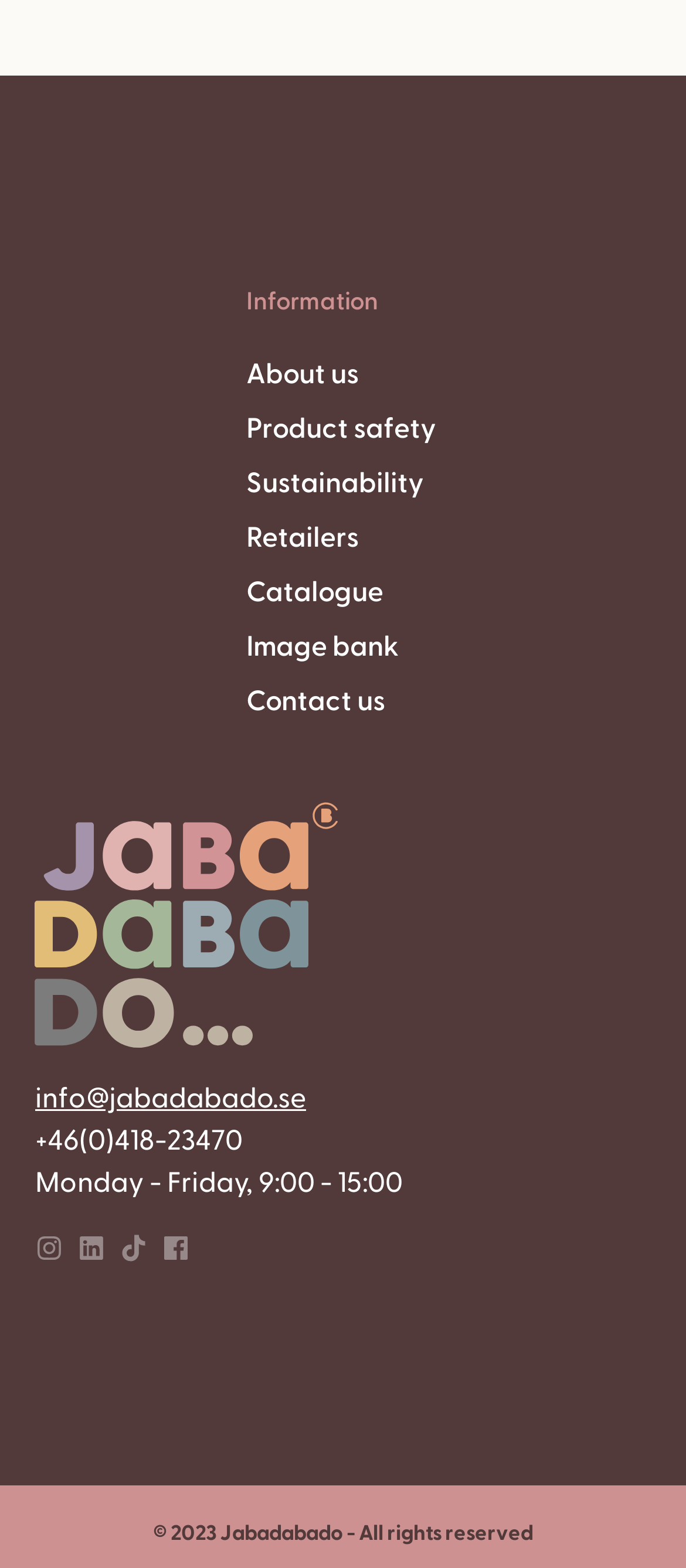Provide a one-word or short-phrase response to the question:
What is the company's email address?

info@jabadabado.se